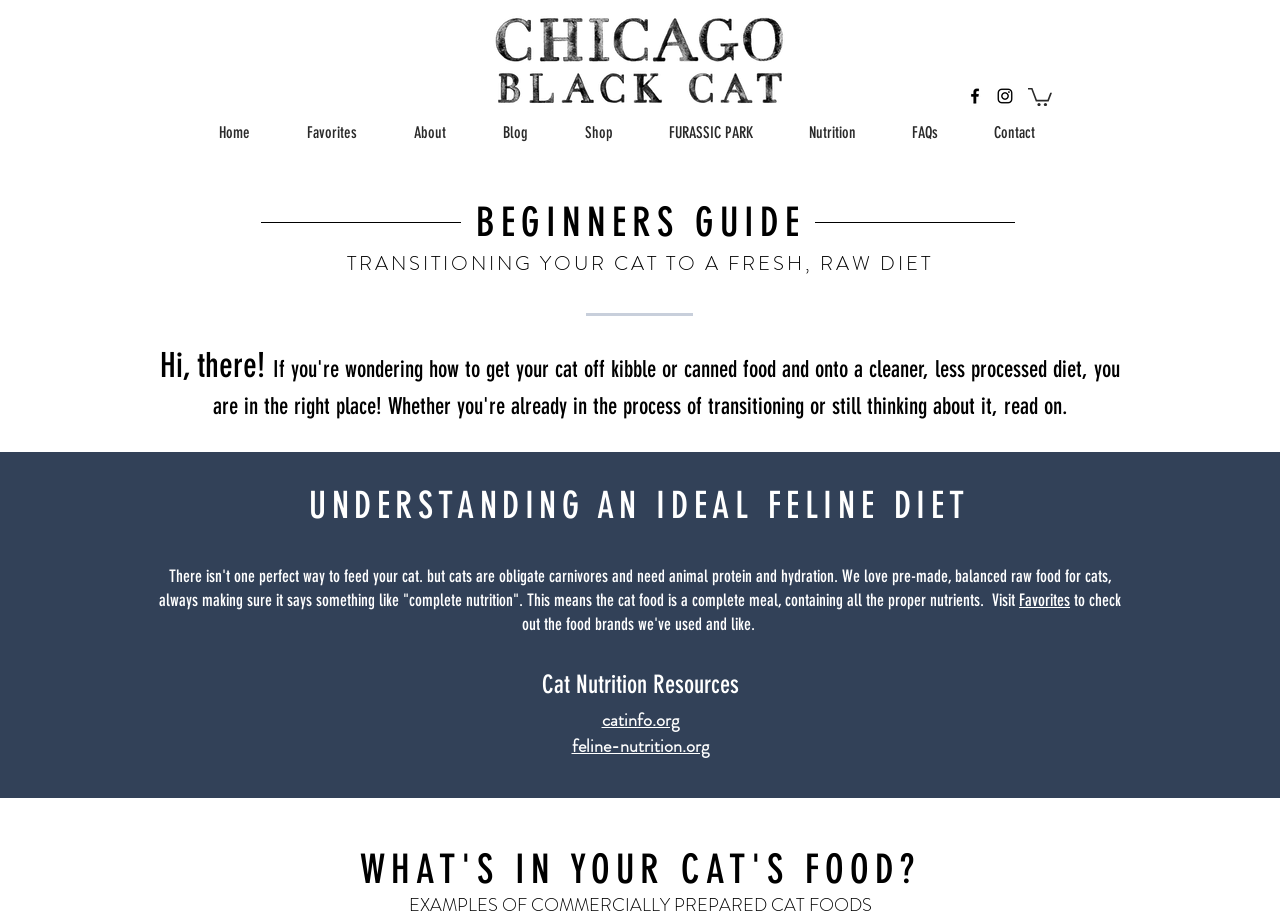What is the first social media platform listed?
Based on the image, please offer an in-depth response to the question.

I looked at the social bar section and found the first link with the text 'Black Facebook Icon', which indicates that Facebook is the first social media platform listed.